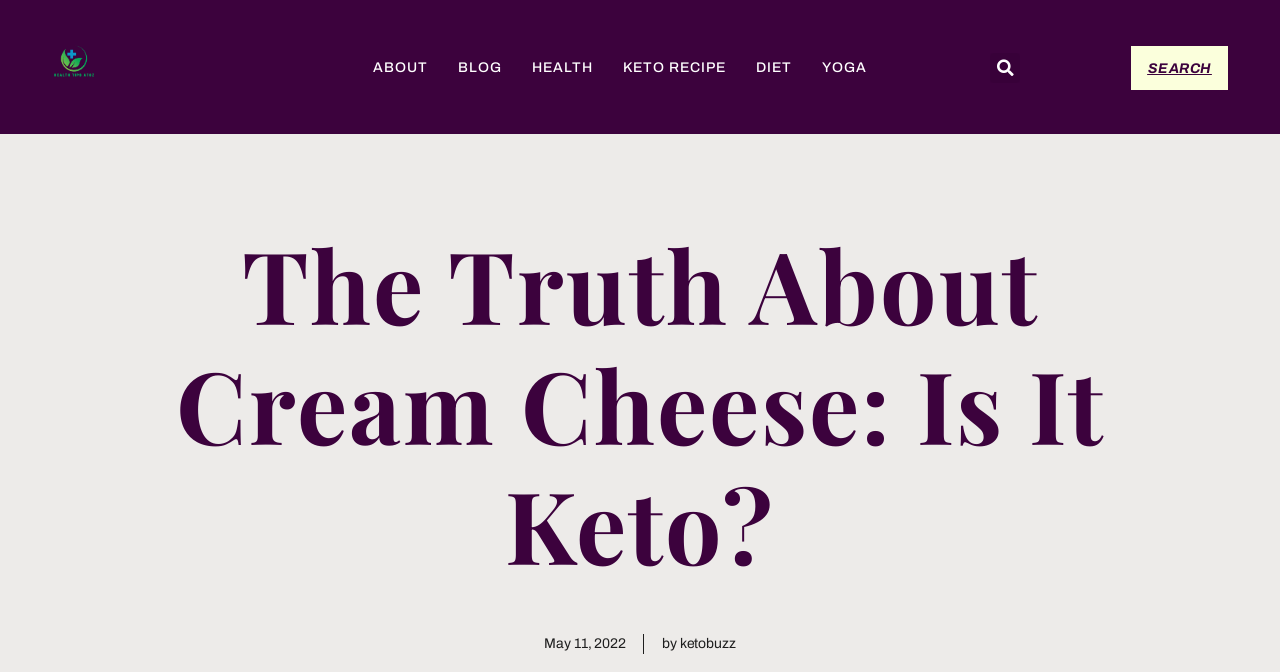Can you find the bounding box coordinates of the area I should click to execute the following instruction: "click on SEARCH button"?

[0.883, 0.069, 0.96, 0.134]